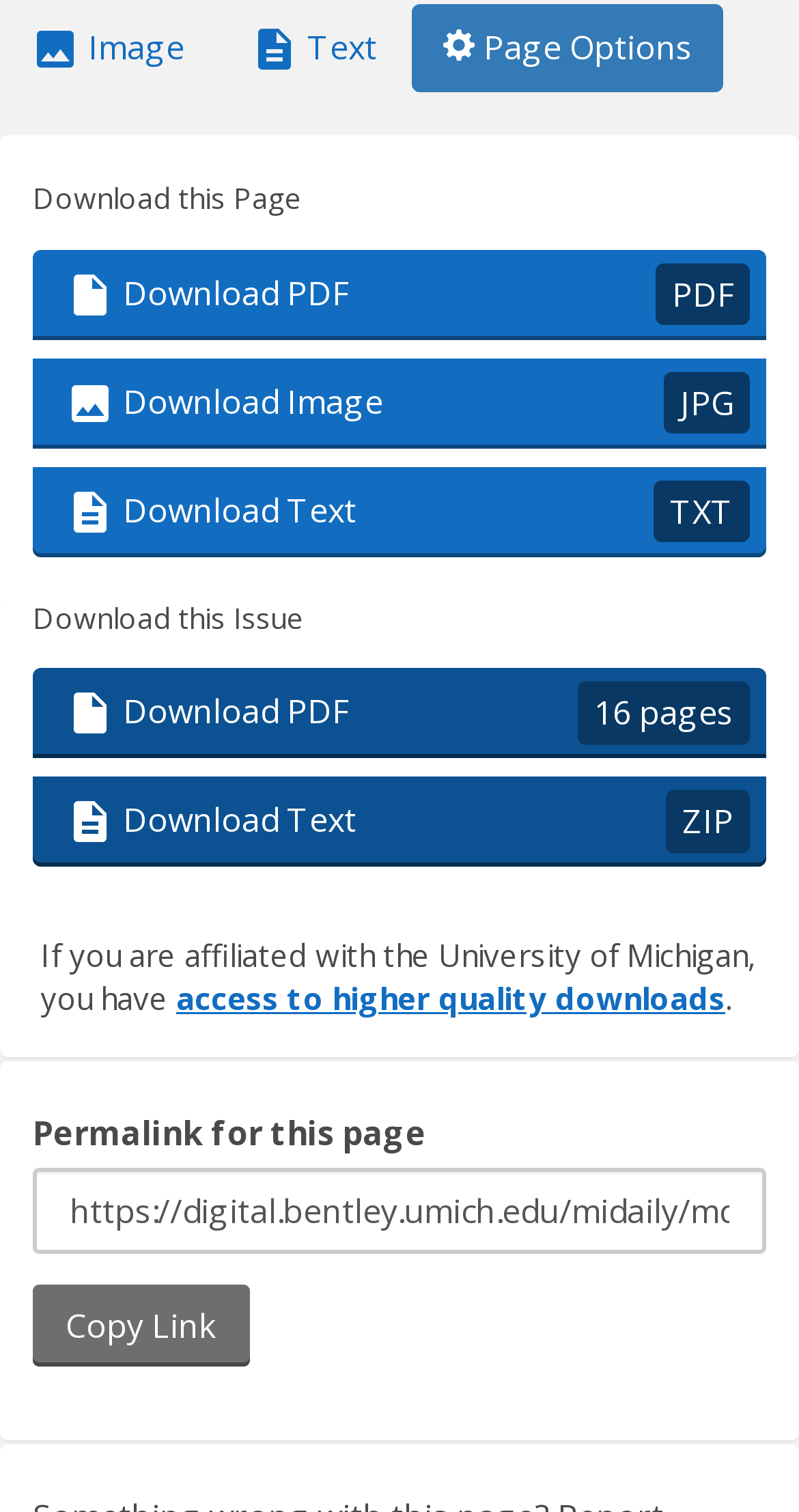Please specify the bounding box coordinates of the area that should be clicked to accomplish the following instruction: "Copy Link". The coordinates should consist of four float numbers between 0 and 1, i.e., [left, top, right, bottom].

[0.041, 0.849, 0.313, 0.904]